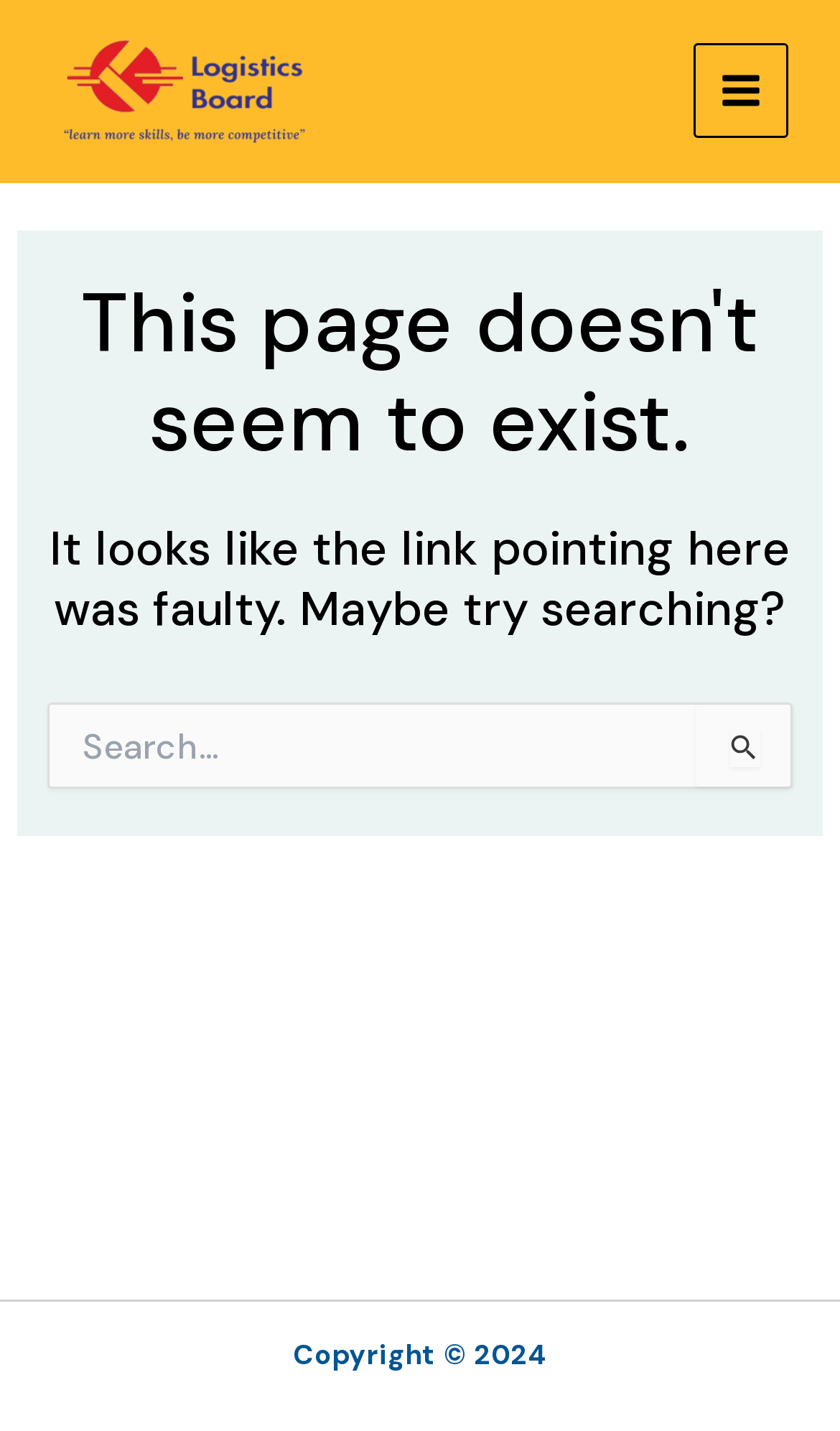What is the purpose of the search box?
Refer to the screenshot and deliver a thorough answer to the question presented.

The search box is located below the error message, and it has a label 'Search for:' and a submit button. This suggests that the user can input a query and search for relevant results within the website.